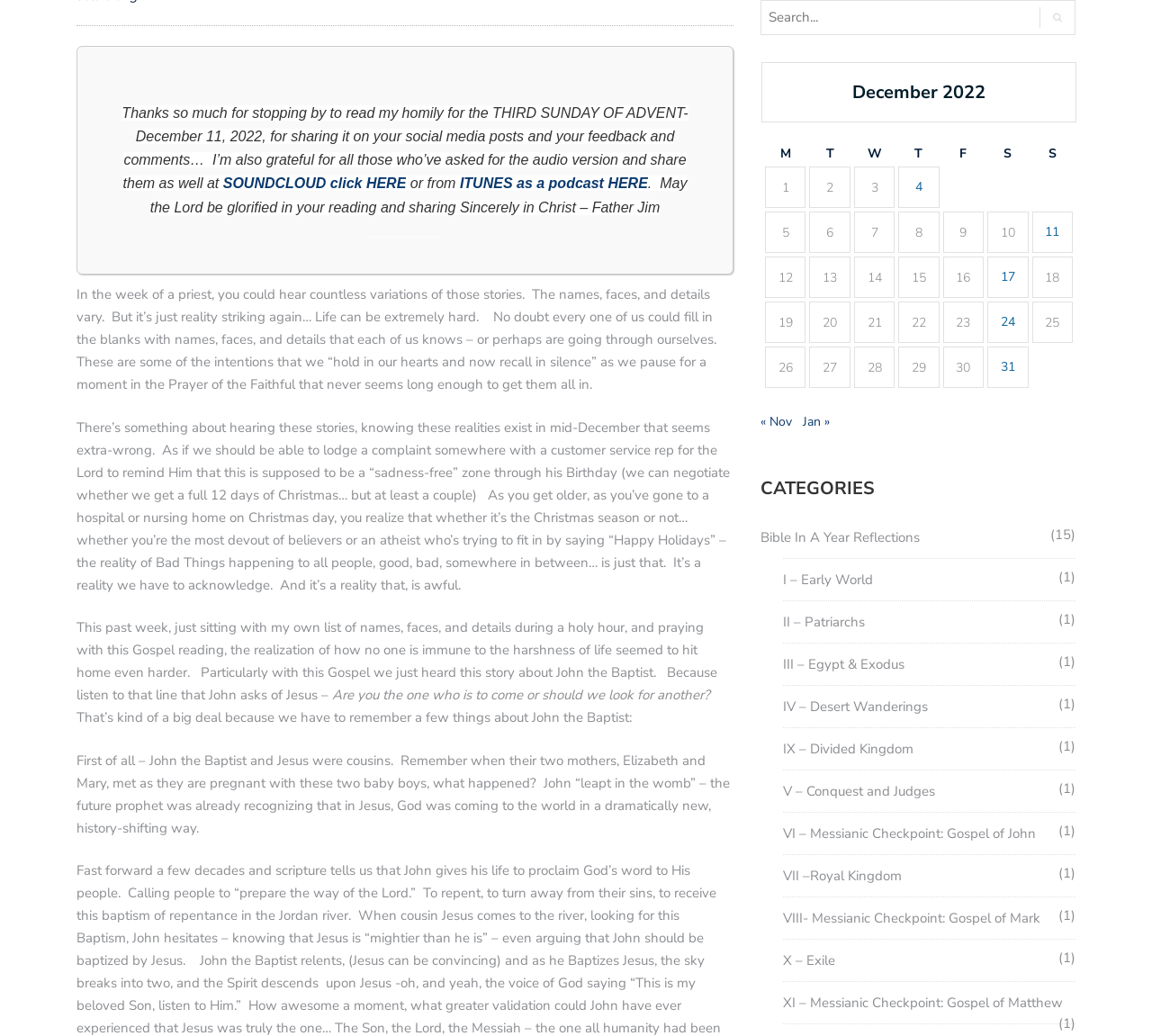Point out the bounding box coordinates of the section to click in order to follow this instruction: "Click on 'Bible In A Year Reflections'".

[0.66, 0.51, 0.798, 0.527]